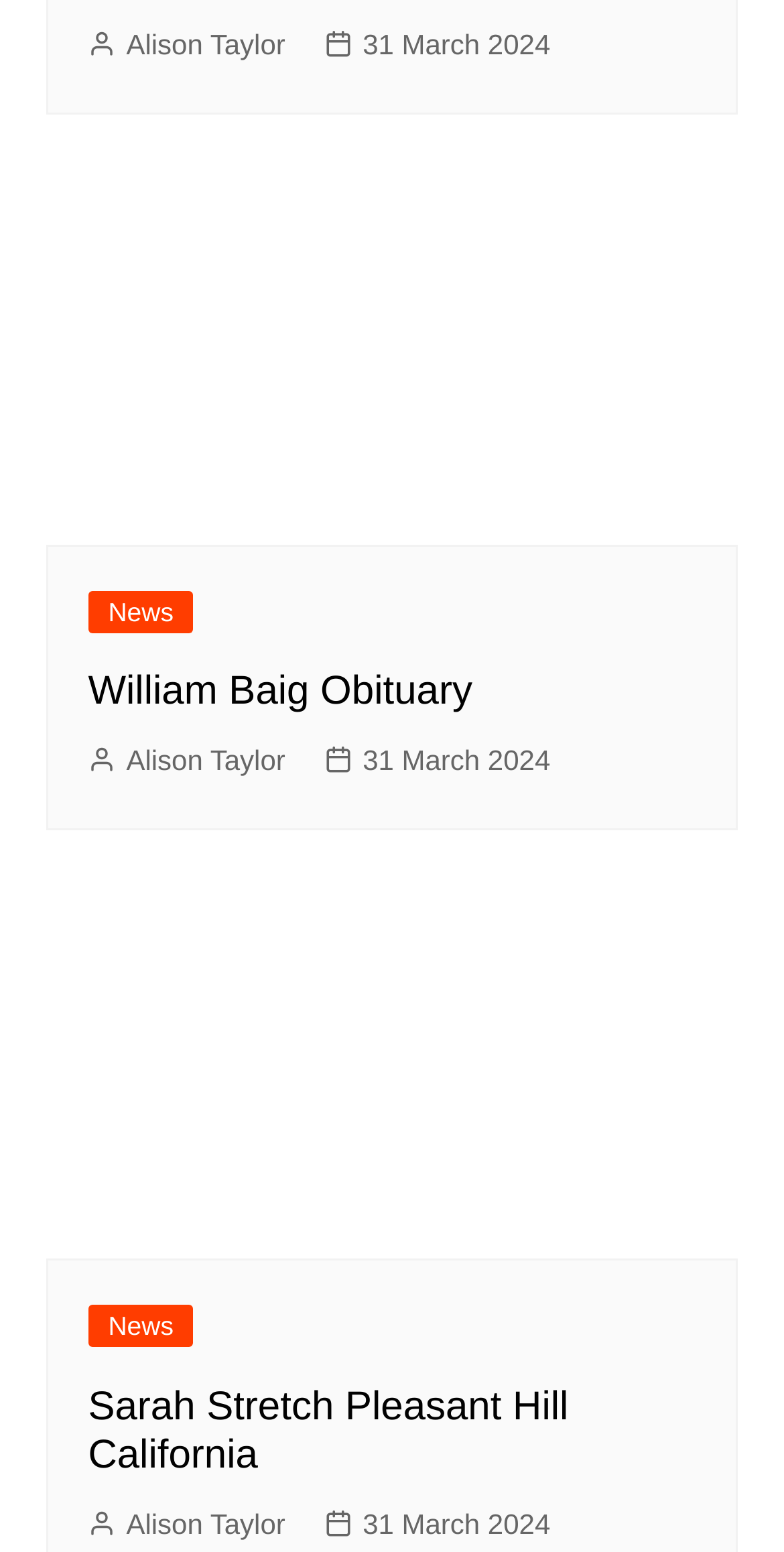Find the coordinates for the bounding box of the element with this description: "Alison Taylor".

[0.112, 0.968, 0.364, 0.997]